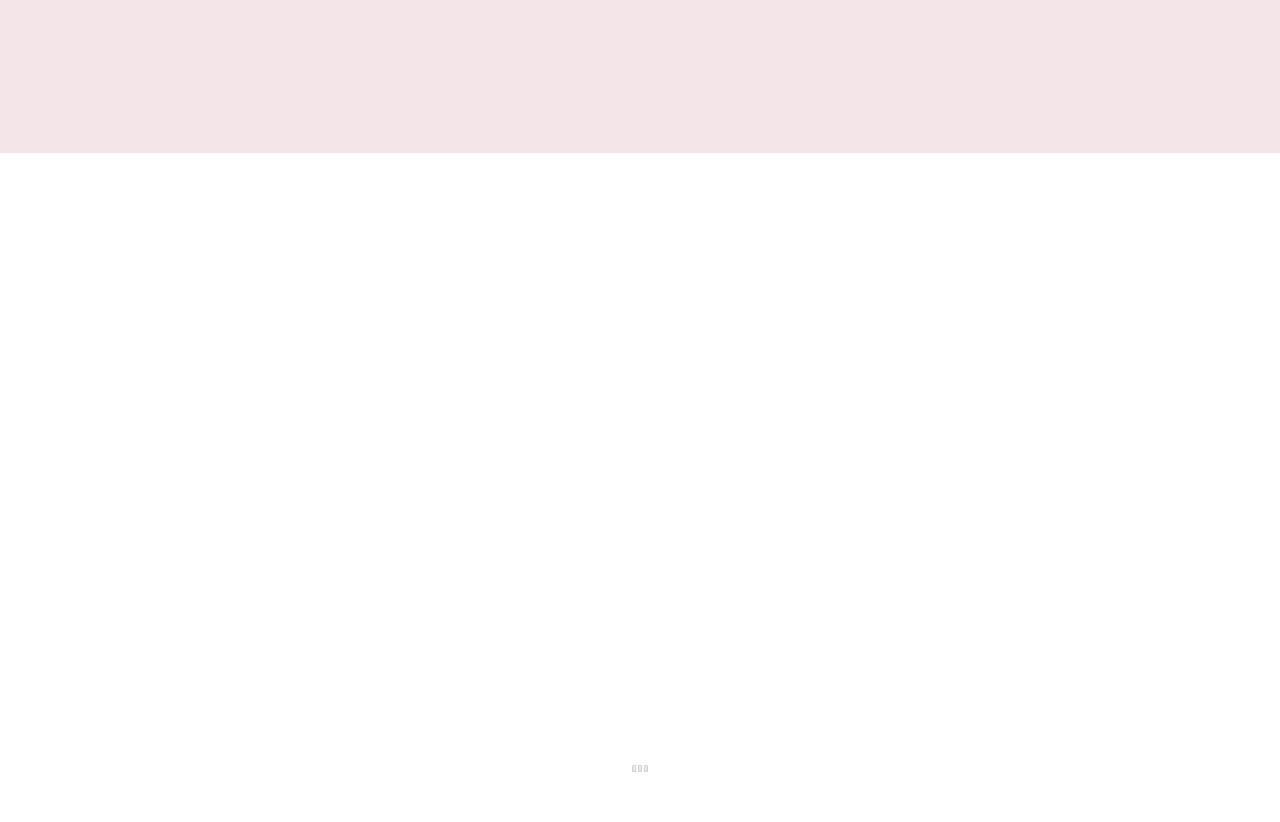Using the format (top-left x, top-left y, bottom-right x, bottom-right y), and given the element description, identify the bounding box coordinates within the screenshot: WHO IS CHAI?

[0.443, 0.055, 0.557, 0.107]